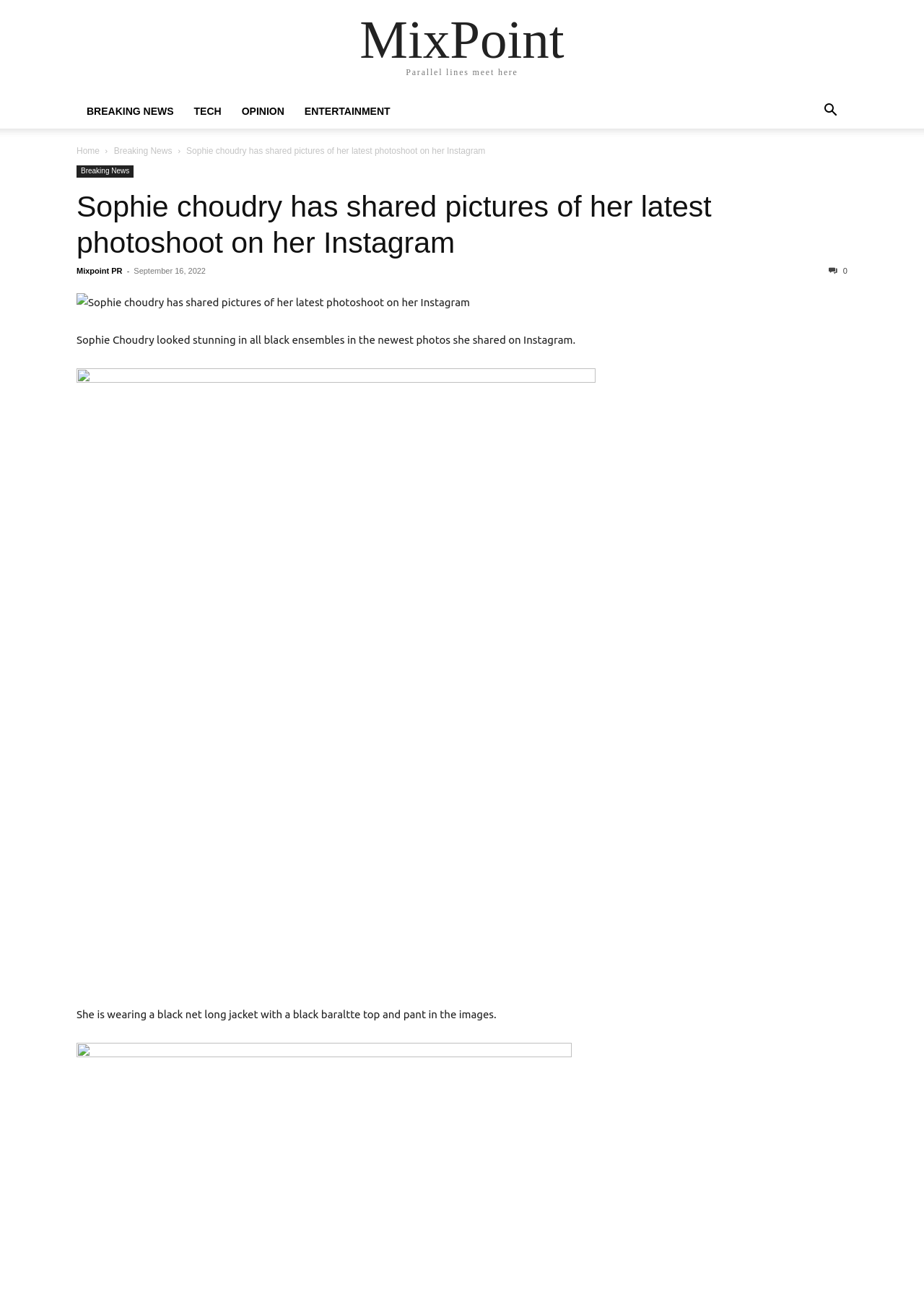Respond with a single word or phrase to the following question:
What is the date of the news article?

September 16, 2022